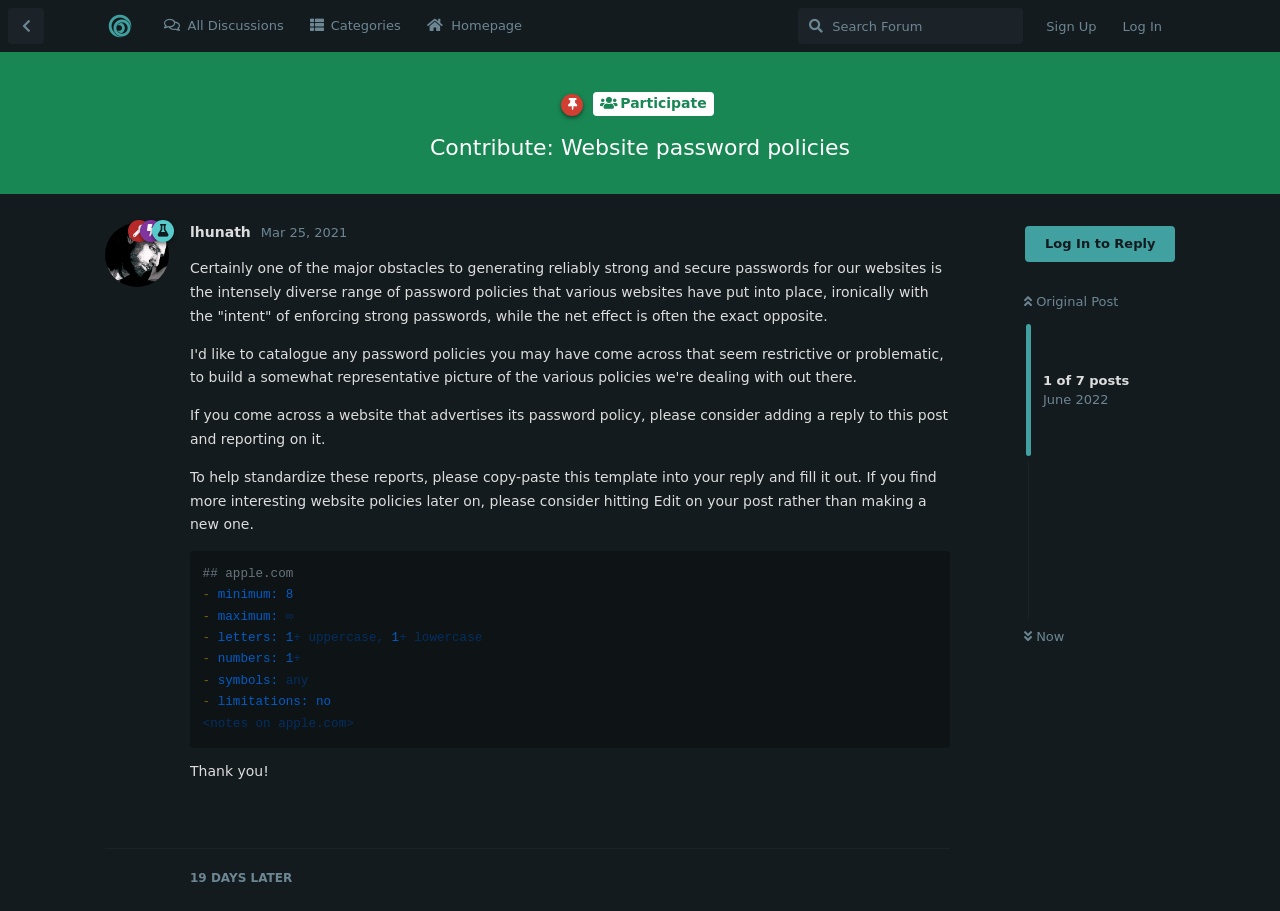Please give the bounding box coordinates of the area that should be clicked to fulfill the following instruction: "Sign up for an account". The coordinates should be in the format of four float numbers from 0 to 1, i.e., [left, top, right, bottom].

[0.807, 0.009, 0.867, 0.049]